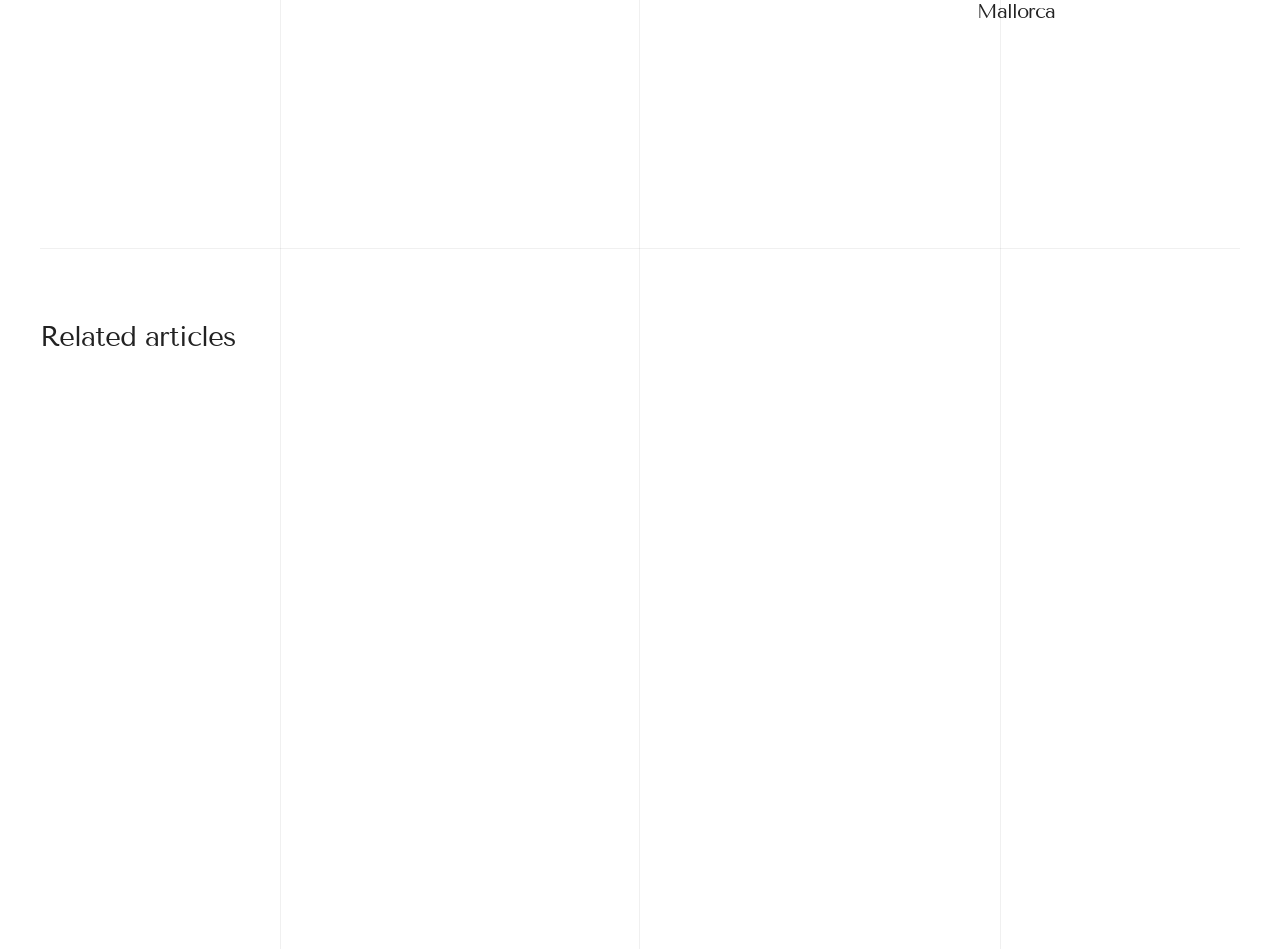Determine the bounding box coordinates for the clickable element required to fulfill the instruction: "Search for something". Provide the coordinates as four float numbers between 0 and 1, i.e., [left, top, right, bottom].

None